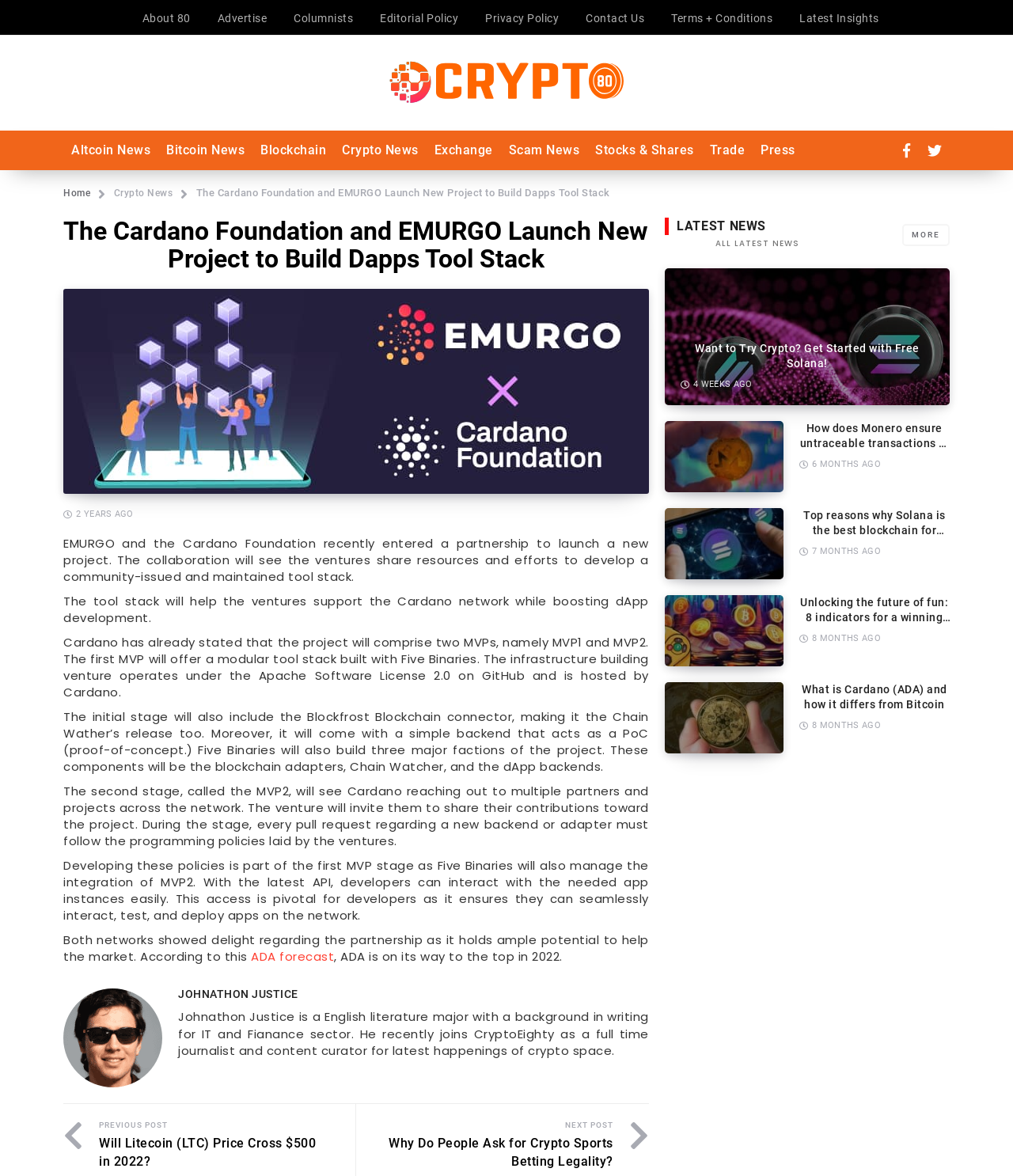Please give a succinct answer to the question in one word or phrase:
What is the name of the blockchain connector mentioned in the article?

Blockfrost